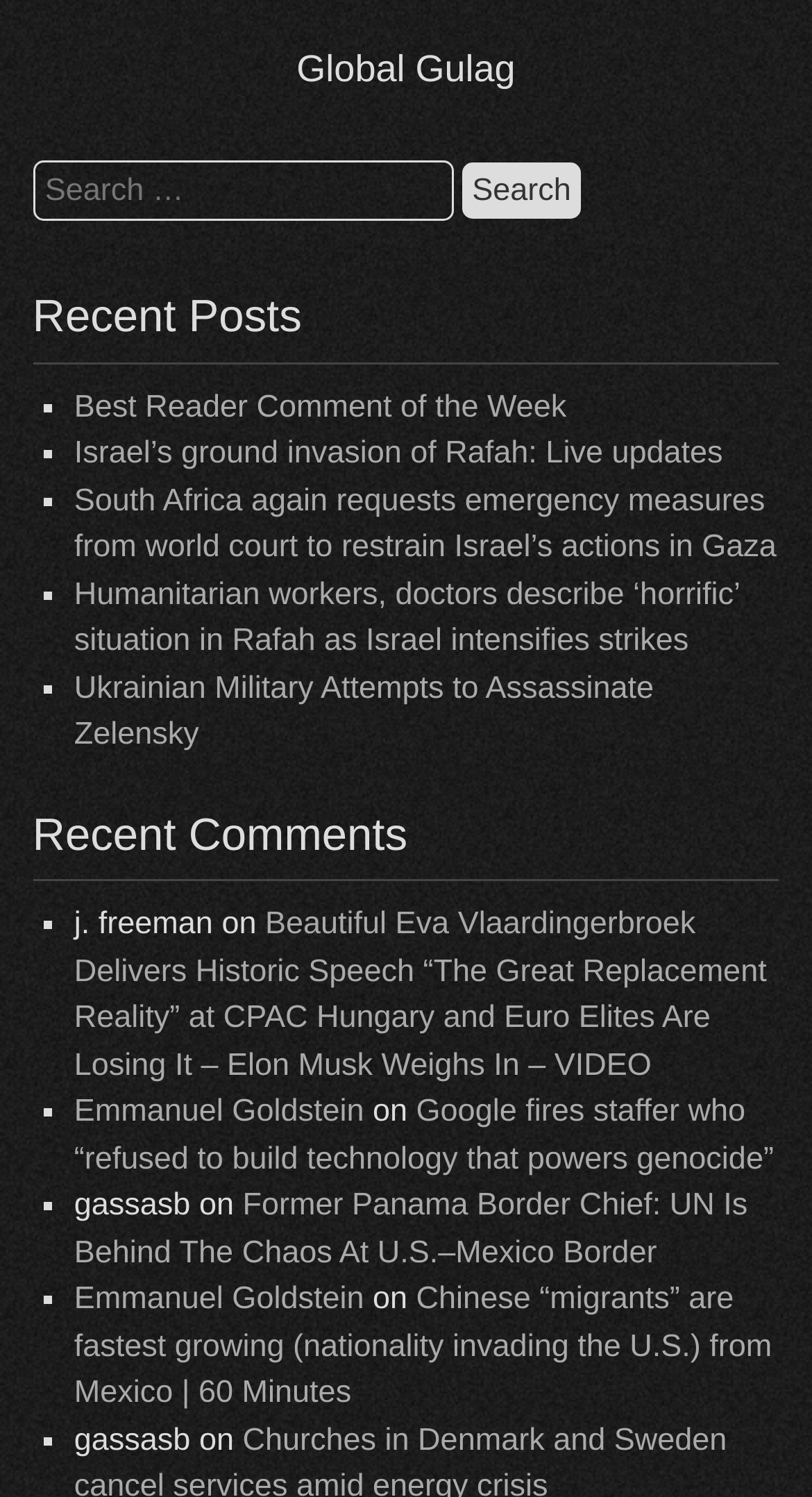Please locate the bounding box coordinates of the element that should be clicked to achieve the given instruction: "Leave a reply".

None